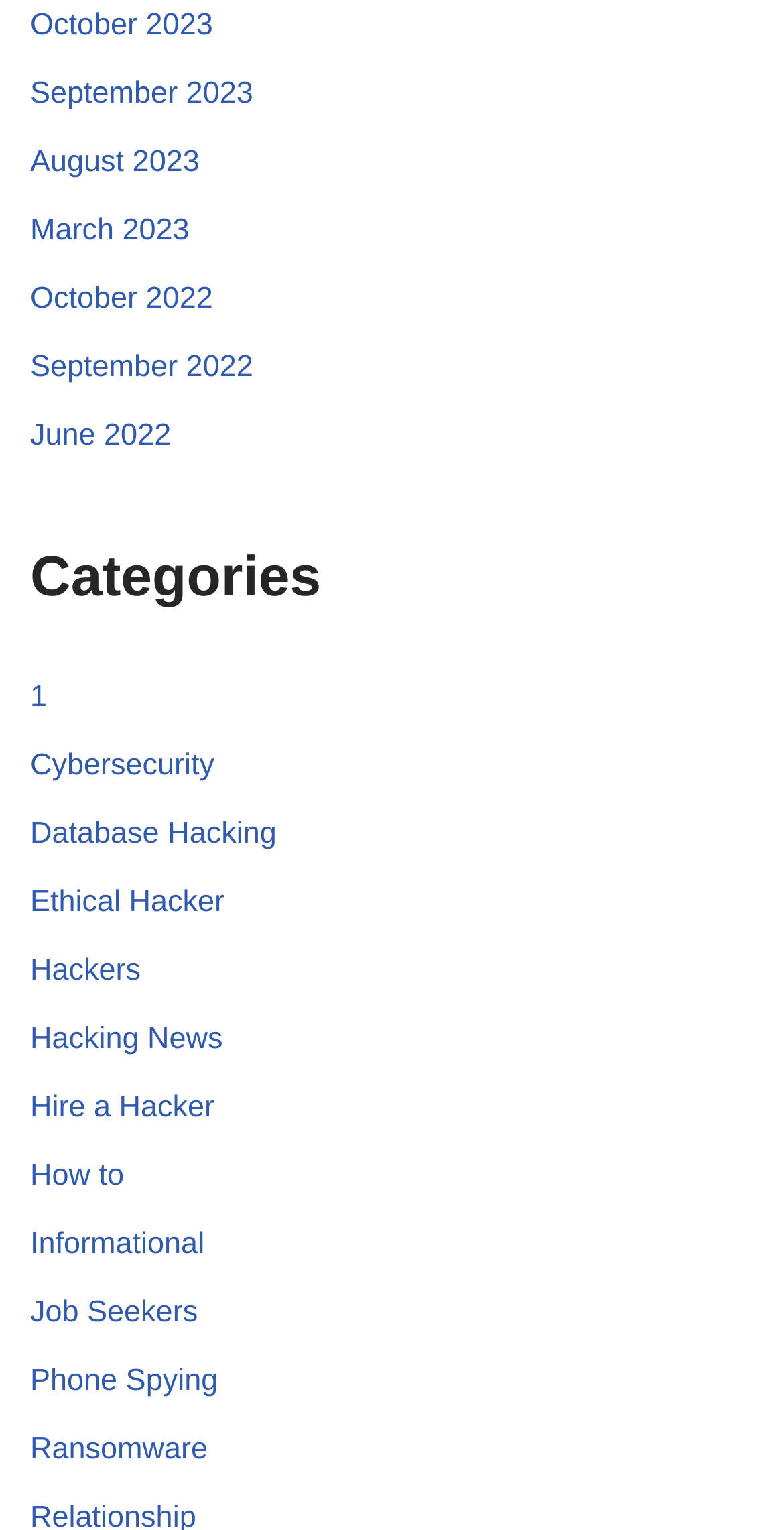Give the bounding box coordinates for the element described by: "Hacking News".

[0.038, 0.668, 0.284, 0.691]